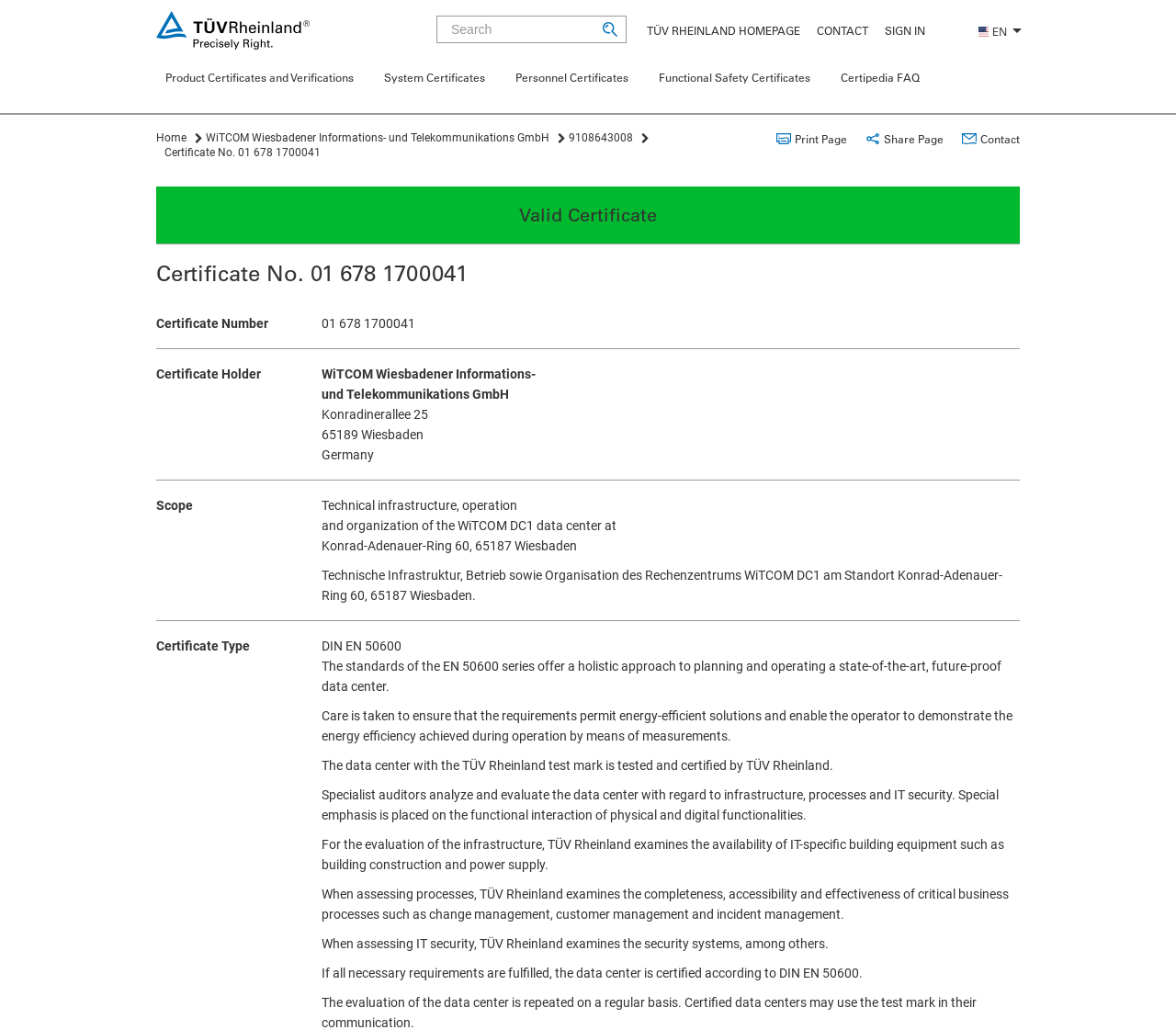What is the name of the company that holds the certificate?
Please answer the question as detailed as possible based on the image.

I found the name of the company that holds the certificate by looking at the StaticText 'Certificate Holder' and its corresponding value 'WiTCOM Wiesbadener Informations- und Telekommunikations GmbH' which indicates that this is the company that holds the certificate.